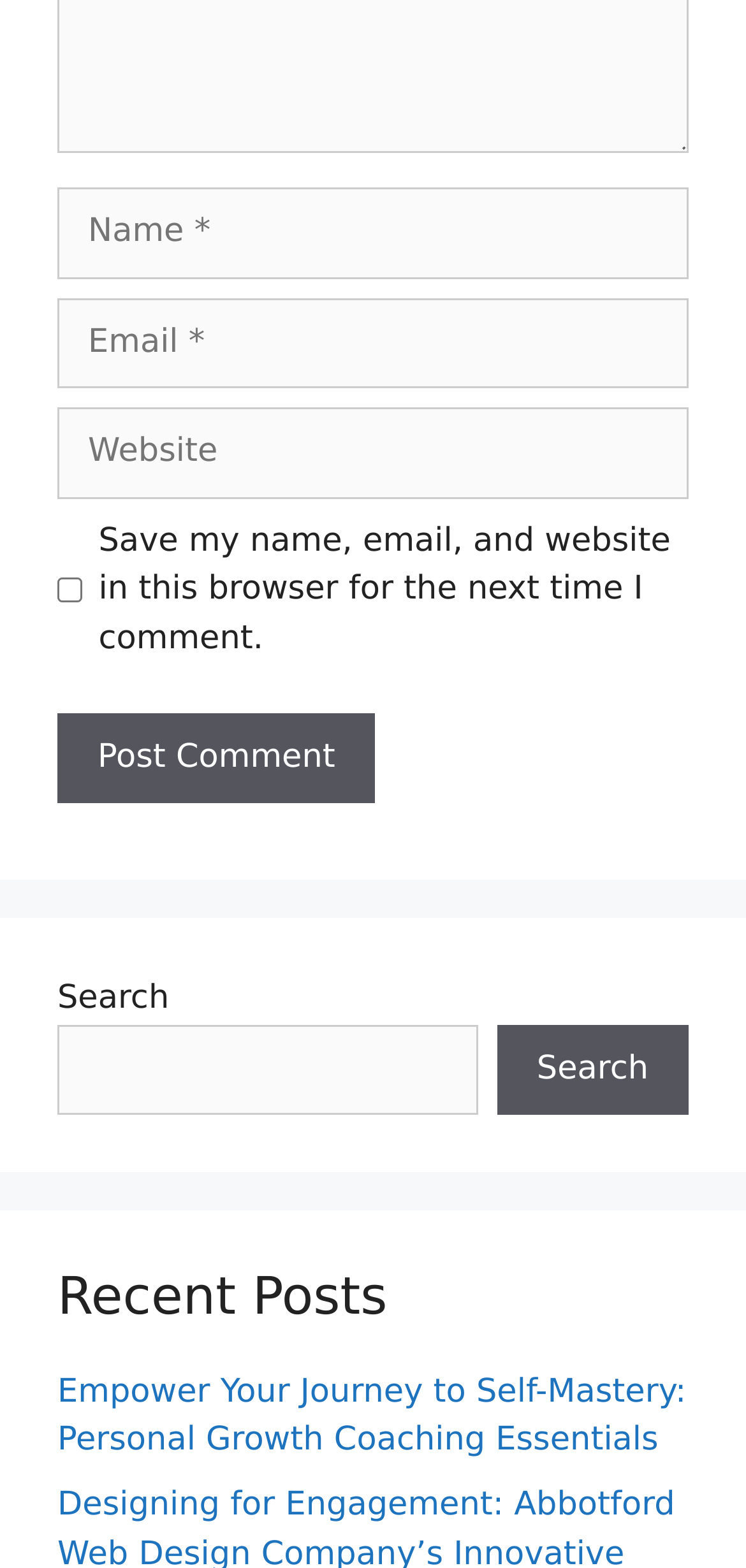Give a one-word or short phrase answer to the question: 
How many links are there in the 'Recent Posts' section?

1